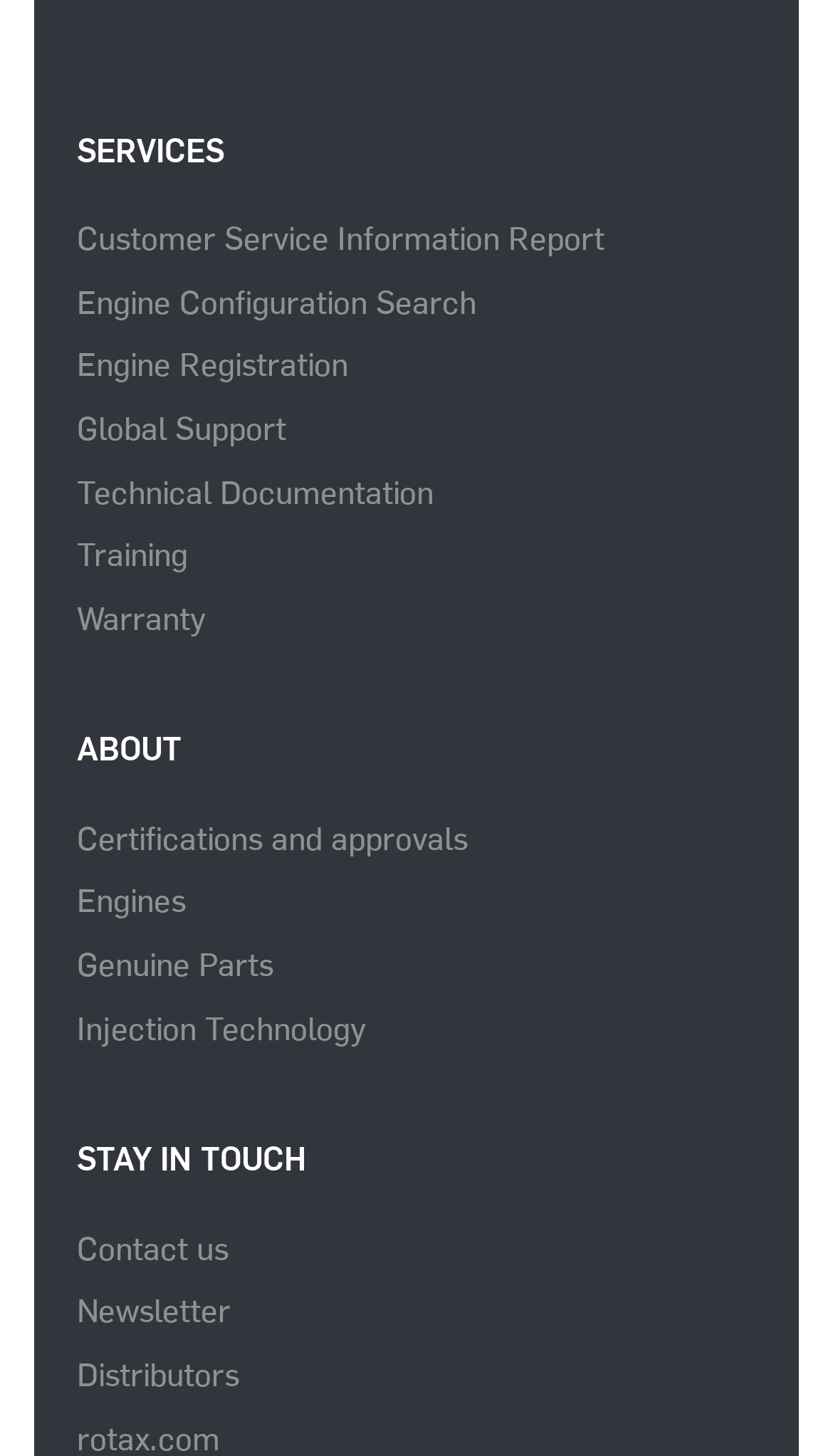Locate the bounding box coordinates of the clickable region to complete the following instruction: "View customer service information report."

[0.092, 0.147, 0.726, 0.178]